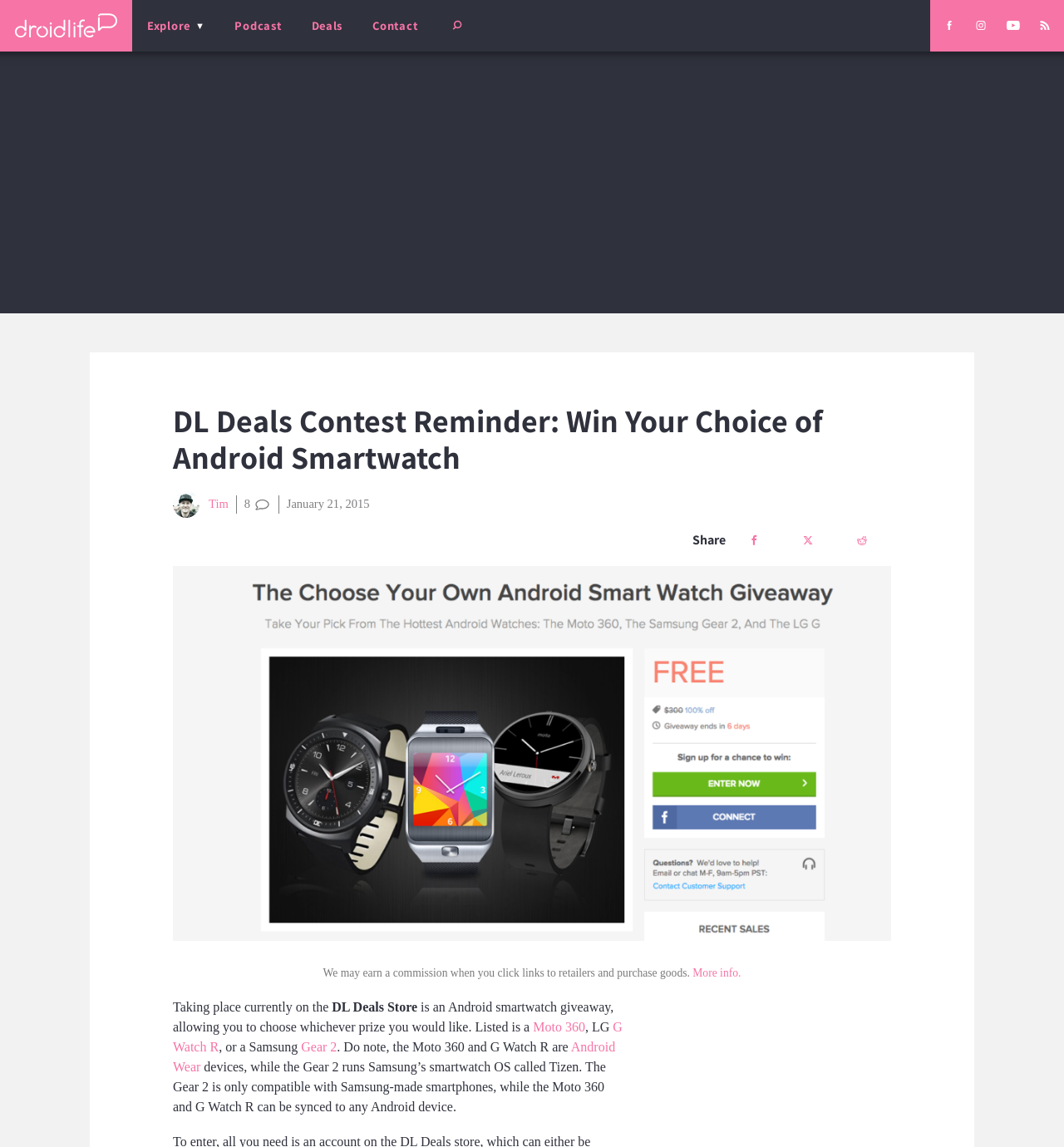Pinpoint the bounding box coordinates of the clickable area necessary to execute the following instruction: "Search for something". The coordinates should be given as four float numbers between 0 and 1, namely [left, top, right, bottom].

[0.406, 0.0, 0.453, 0.045]